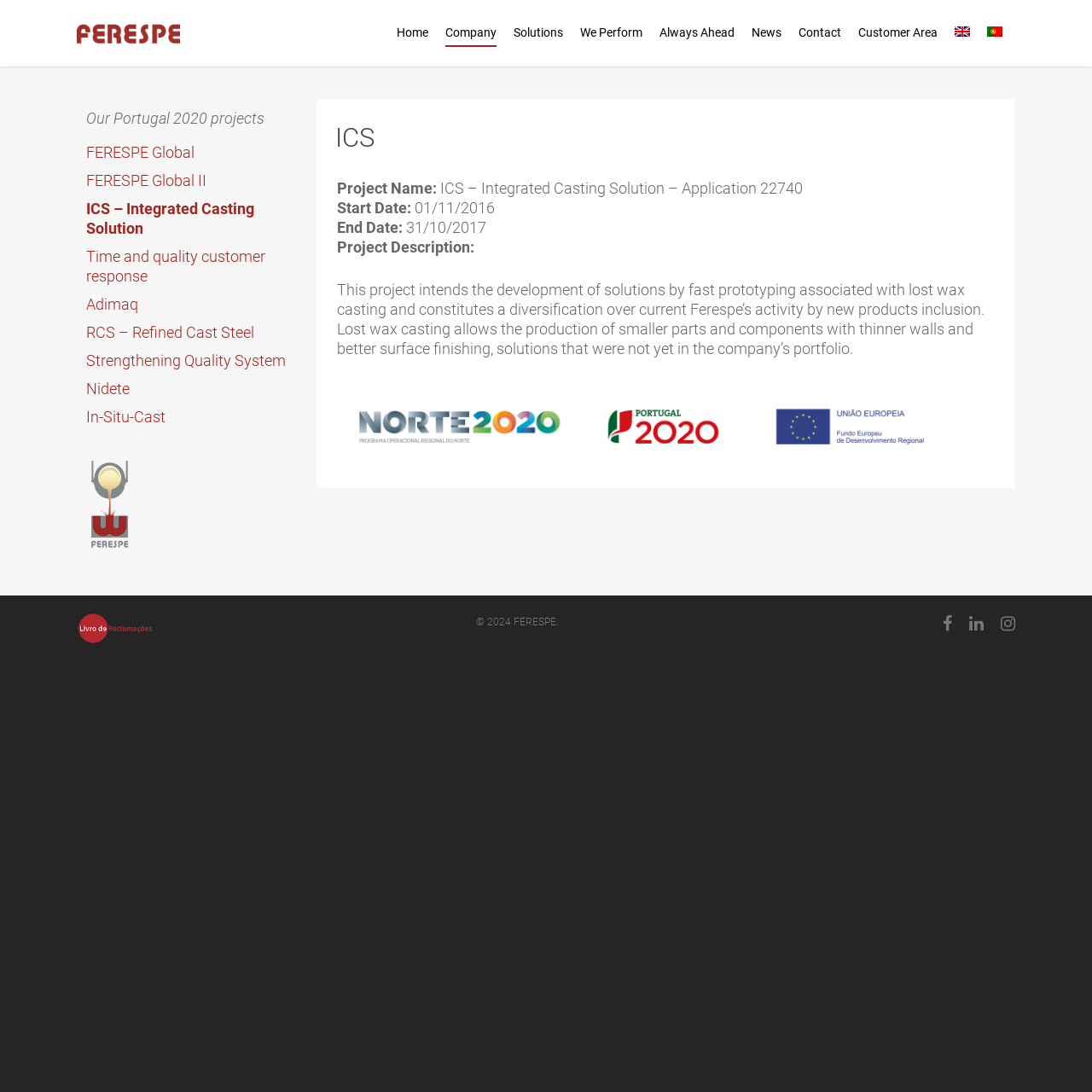Please identify the bounding box coordinates of the region to click in order to complete the given instruction: "Click on the Customer Area link". The coordinates should be four float numbers between 0 and 1, i.e., [left, top, right, bottom].

[0.786, 0.022, 0.859, 0.061]